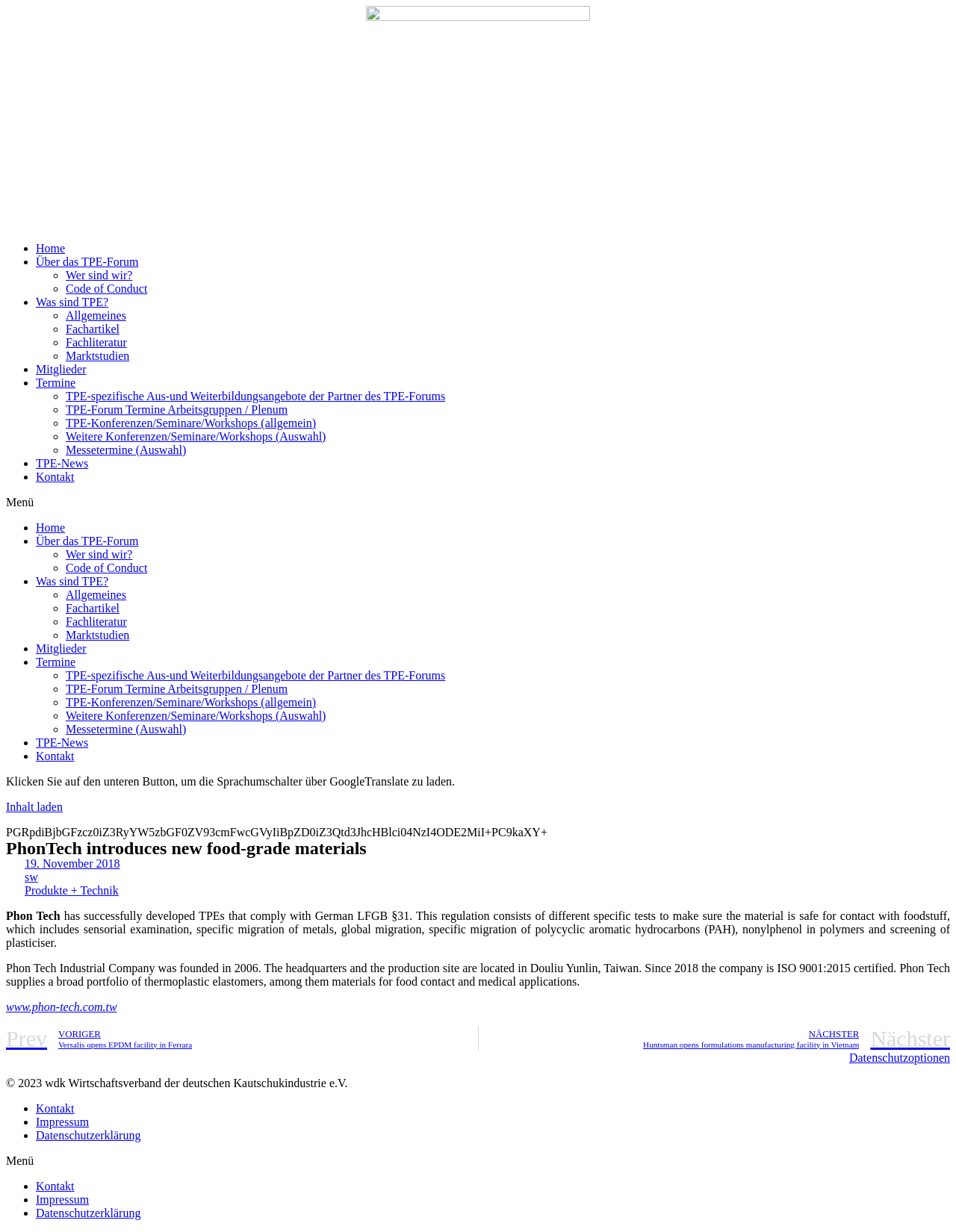Please give a short response to the question using one word or a phrase:
What is the certification that Phon Tech obtained in 2018?

ISO 9001:2015